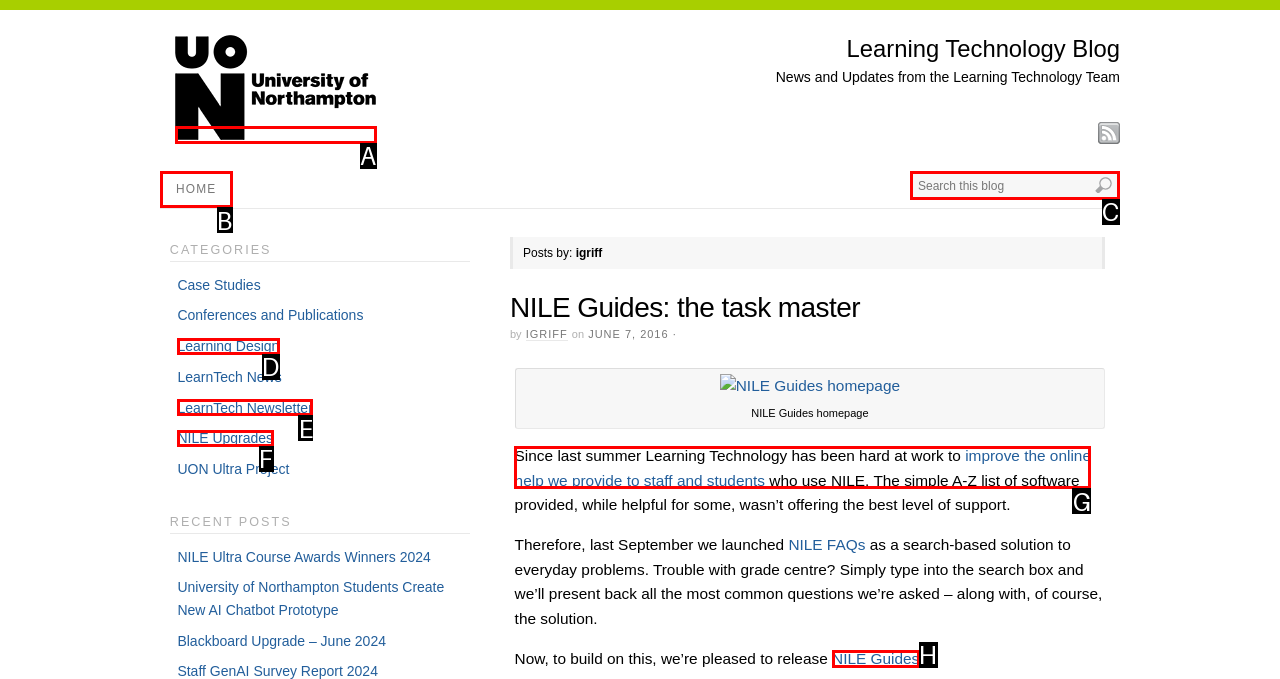Choose the letter of the option that needs to be clicked to perform the task: Go to the University of Northampton homepage. Answer with the letter.

A